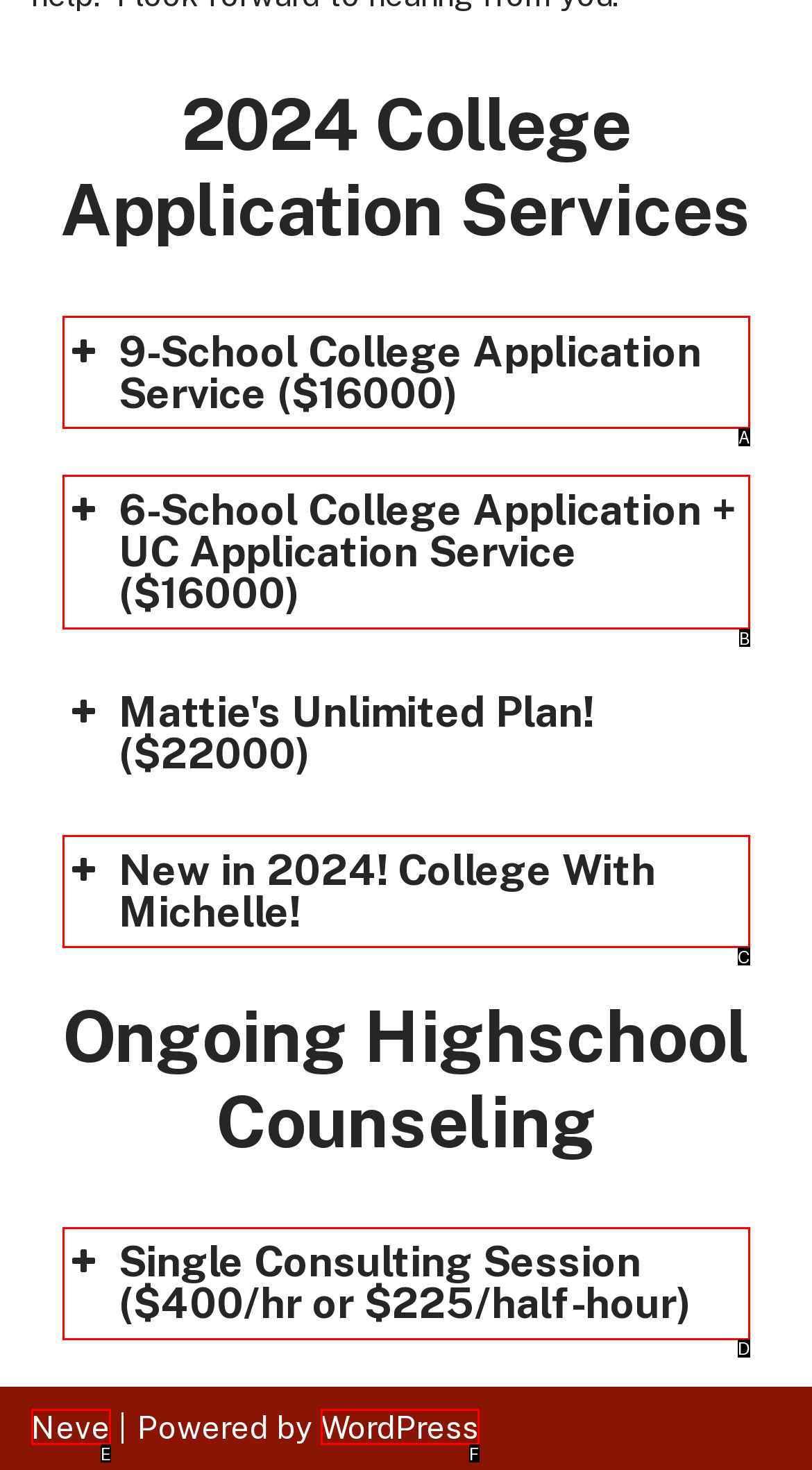Identify the HTML element that corresponds to the description: 9-School College Application Service ($16000) Provide the letter of the matching option directly from the choices.

A